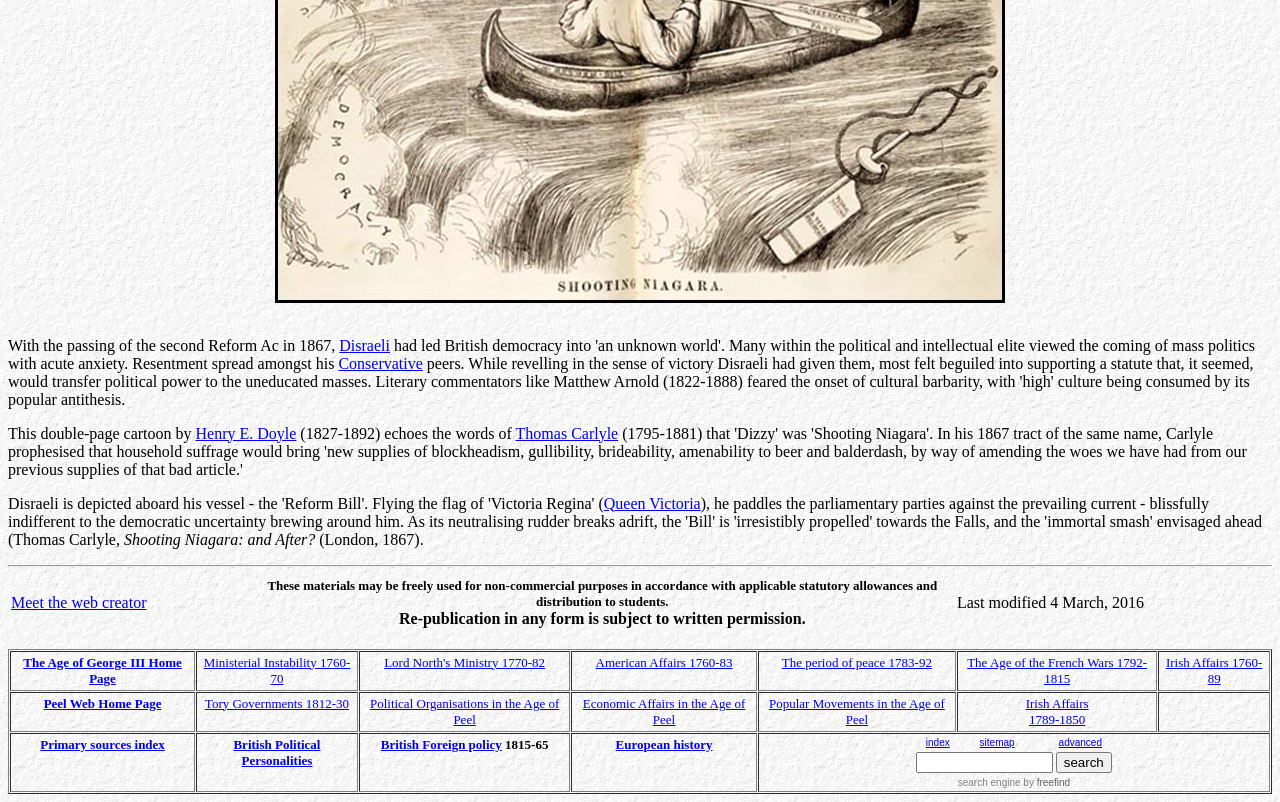Find the bounding box coordinates for the element described here: "Peel Web Home Page".

[0.034, 0.867, 0.126, 0.886]